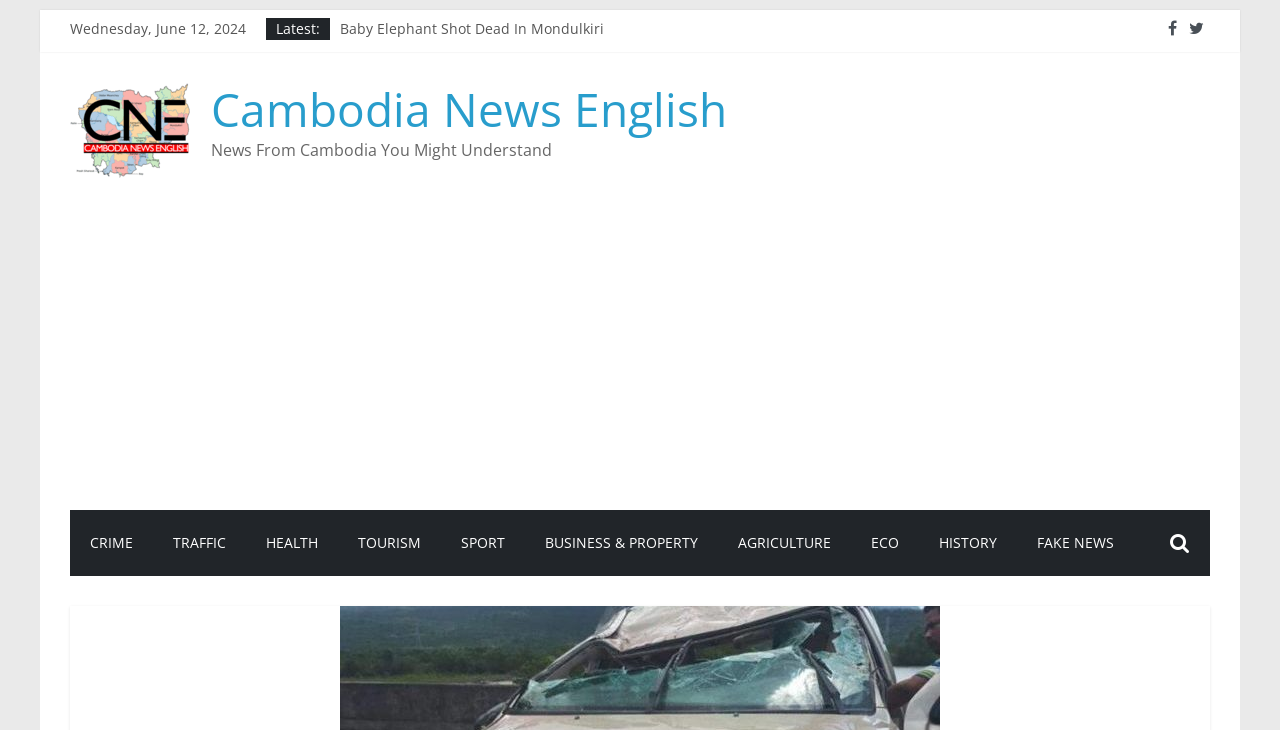Specify the bounding box coordinates of the region I need to click to perform the following instruction: "Browse the 'CRIME' news category". The coordinates must be four float numbers in the range of 0 to 1, i.e., [left, top, right, bottom].

[0.055, 0.699, 0.12, 0.79]